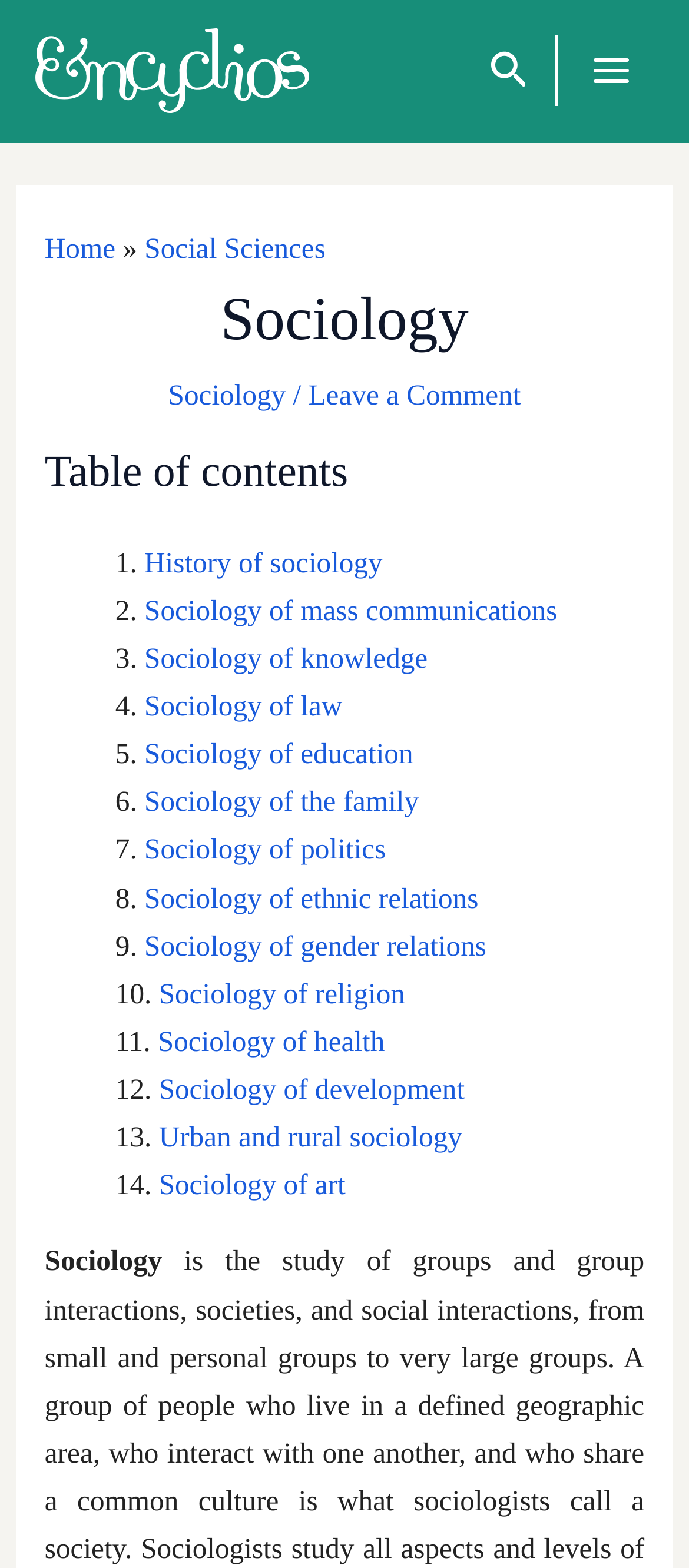Provide a one-word or short-phrase response to the question:
What is the last subtopic listed in the table of contents?

Sociology of art